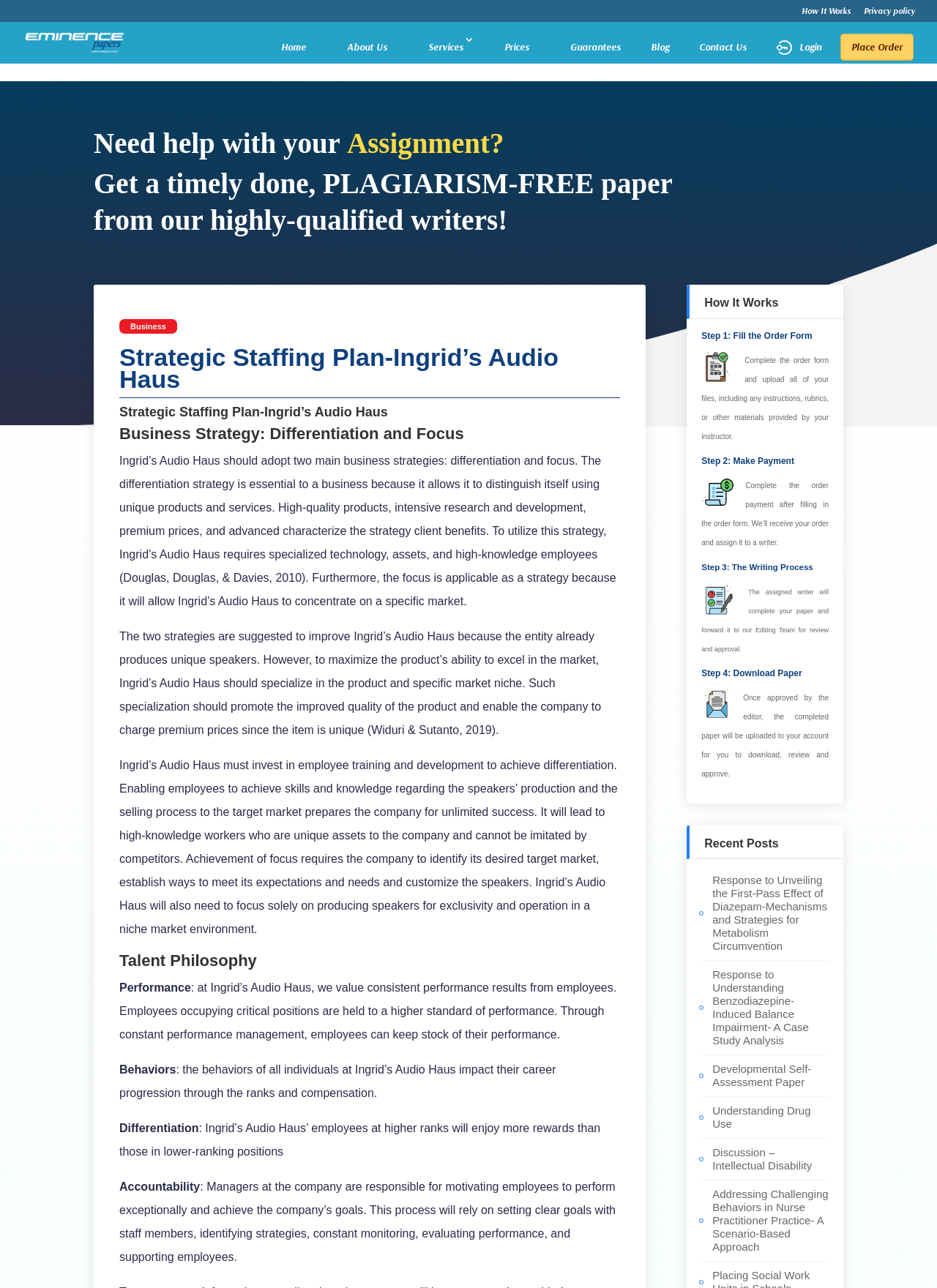Respond concisely with one word or phrase to the following query:
How many steps are involved in the writing process?

4